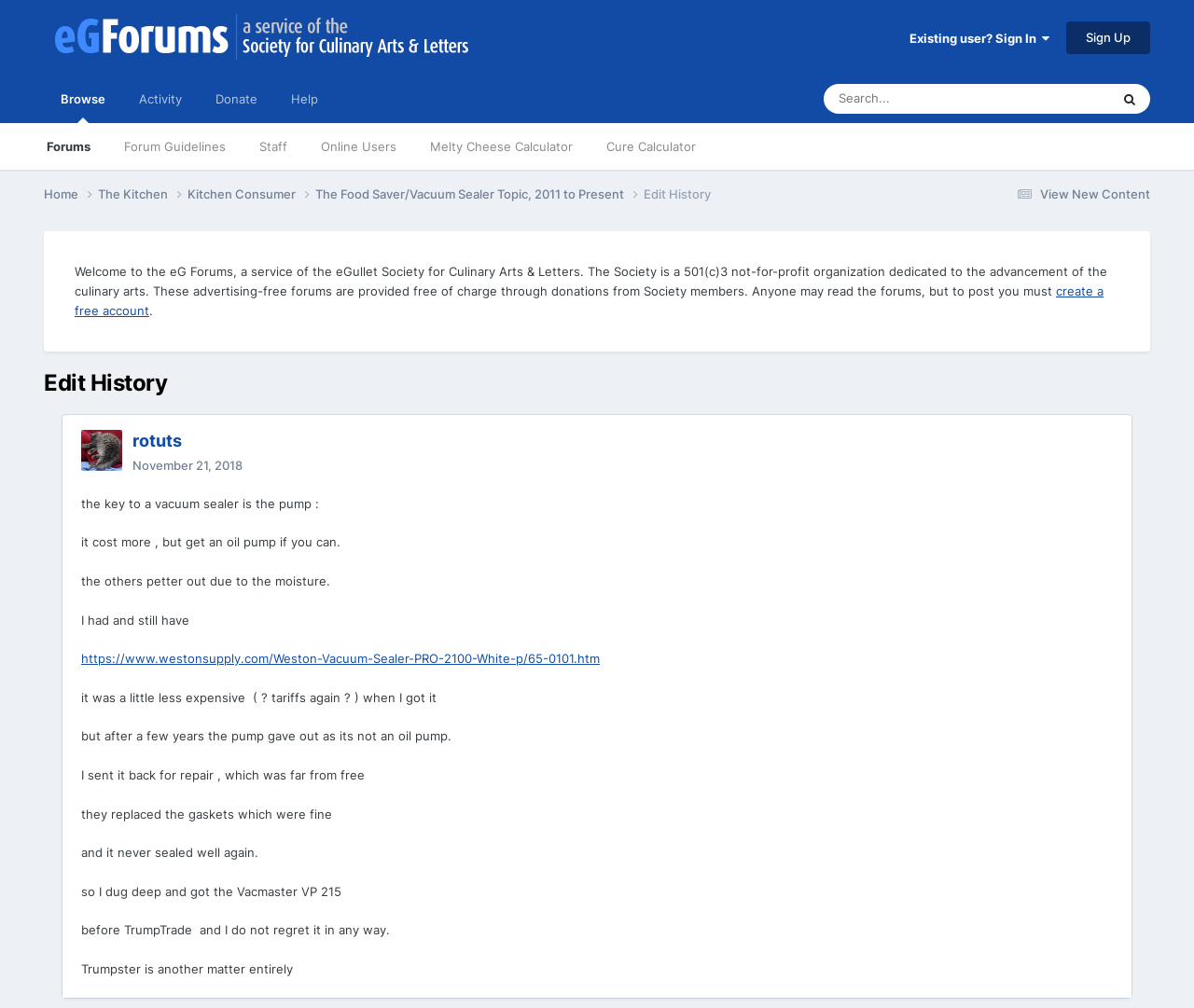Show me the bounding box coordinates of the clickable region to achieve the task as per the instruction: "Search for a topic".

[0.69, 0.083, 0.846, 0.113]